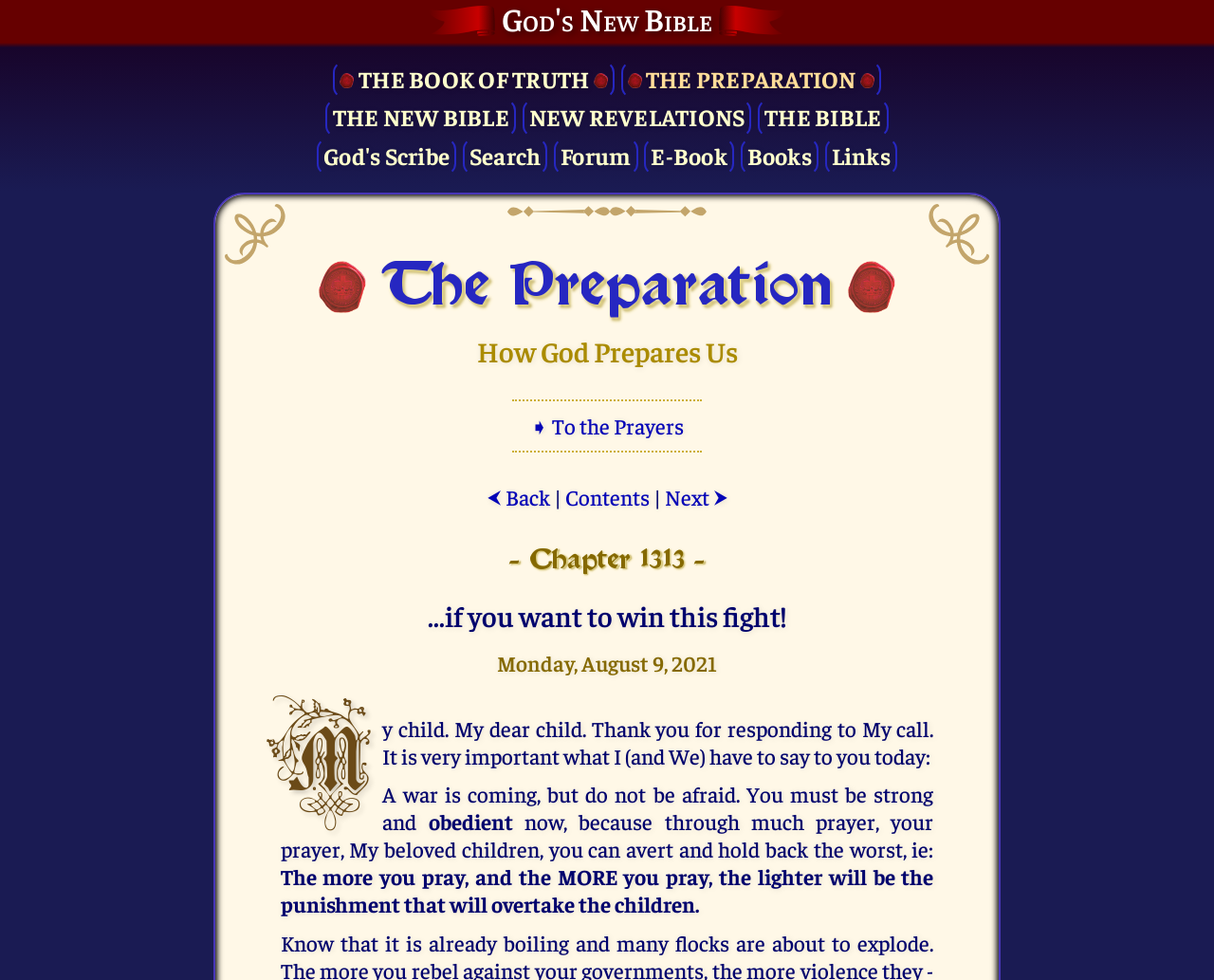Find the bounding box coordinates for the area that should be clicked to accomplish the instruction: "Click on THE BOOK OF TRUTH".

[0.274, 0.062, 0.506, 0.101]